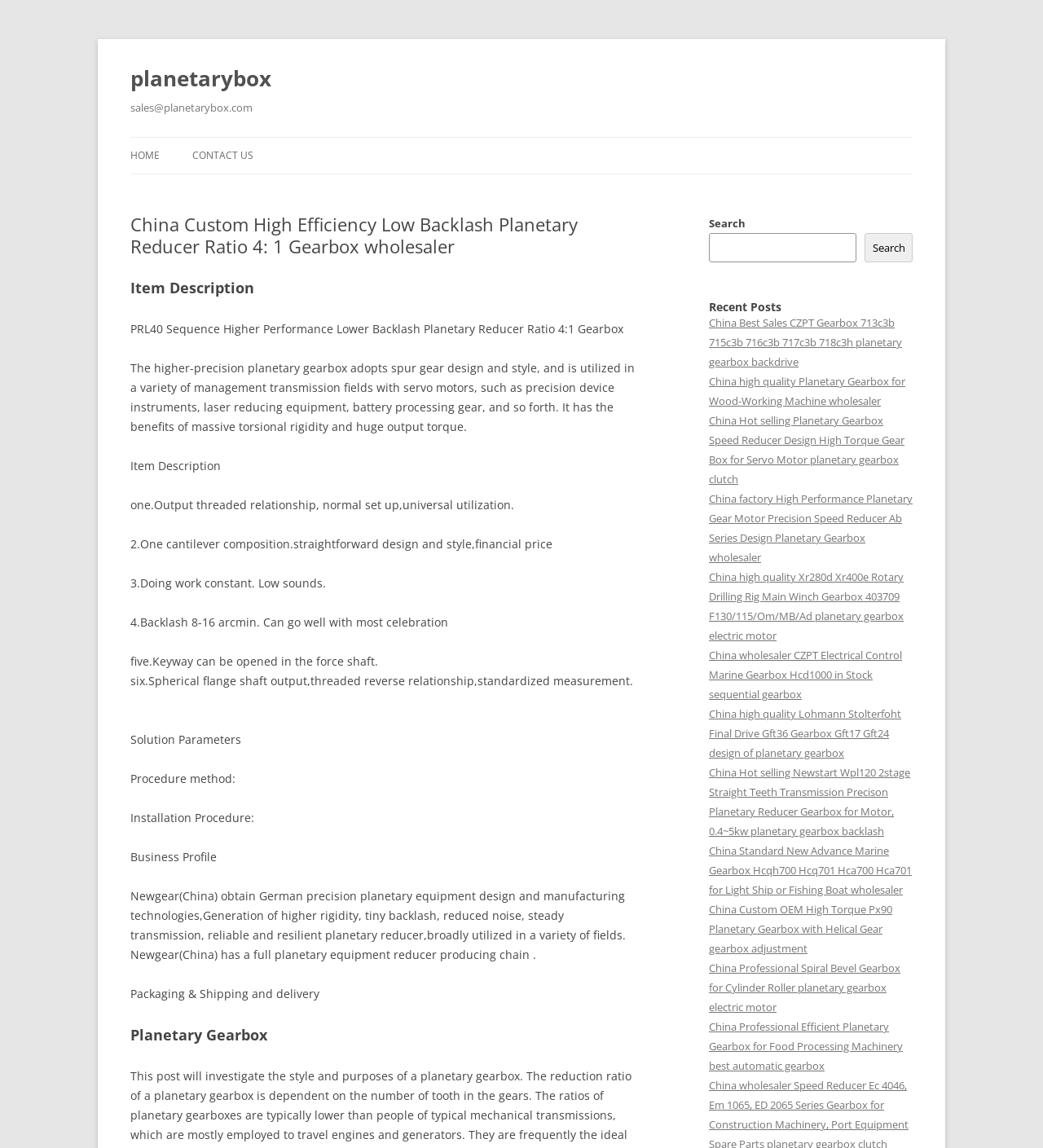Locate the bounding box coordinates of the clickable part needed for the task: "Click on the China Best Sales CZPT Gearbox 713c3b 715c3b 716c3b 717c3b 718c3h planetary gearbox backdrive link".

[0.68, 0.275, 0.865, 0.322]